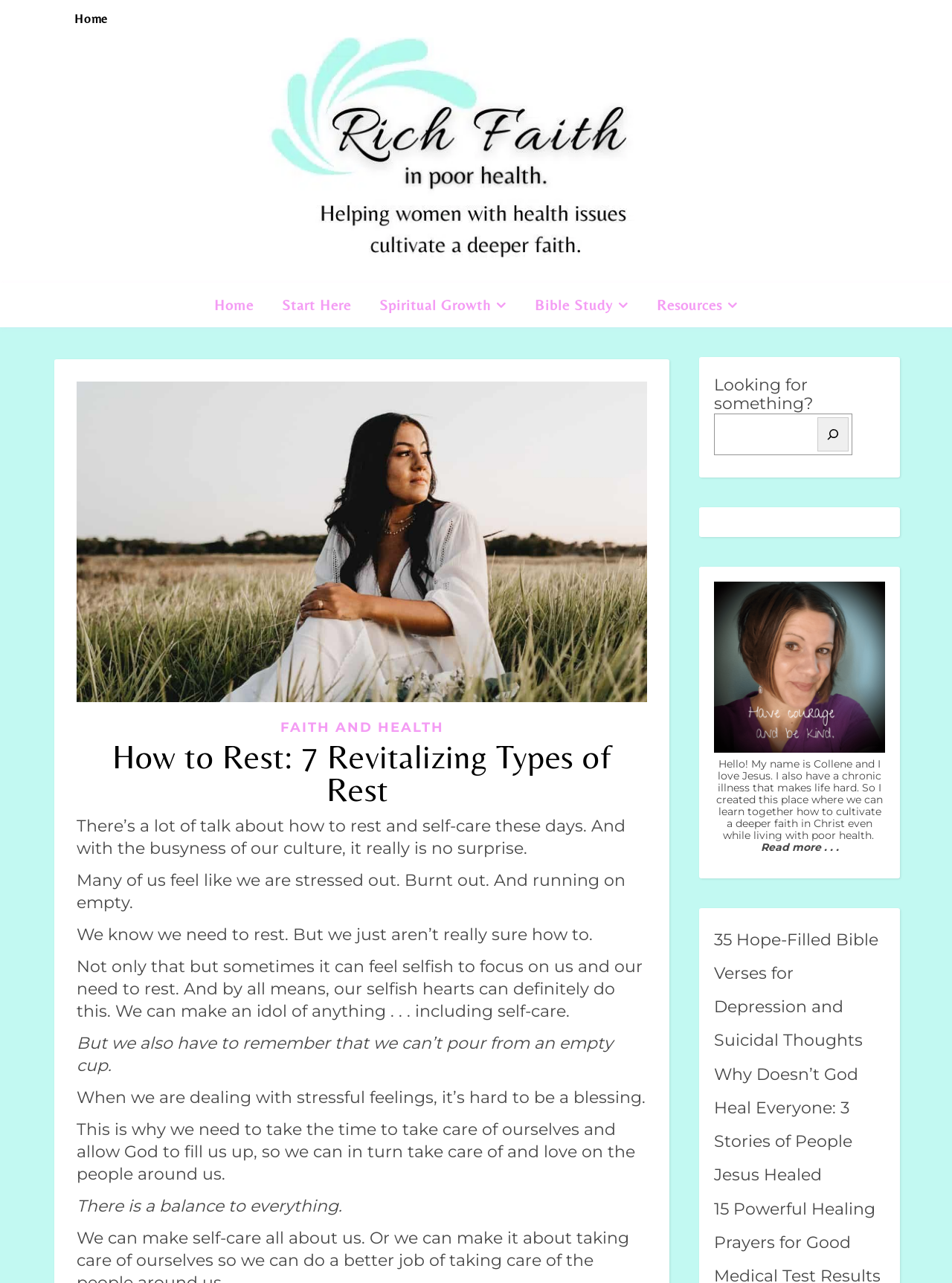How many links are in the top navigation bar?
Refer to the image and provide a detailed answer to the question.

The top navigation bar contains links to 'Home', 'Start Here', 'Spiritual Growth', 'Bible Study', and 'Resources', which makes a total of 5 links.